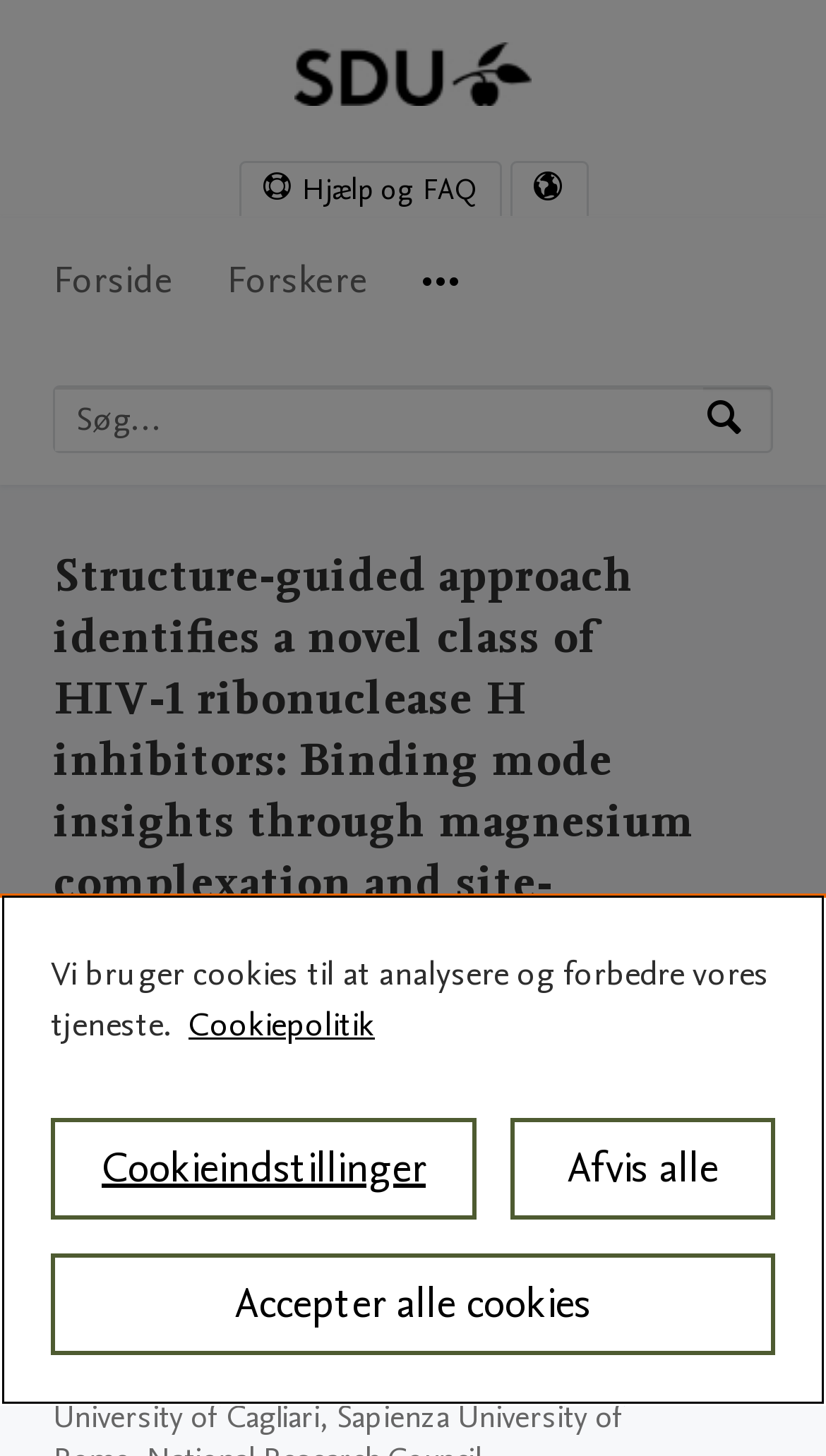Identify the bounding box of the HTML element described here: "aria-label="Vælg sprog"". Provide the coordinates as four float numbers between 0 and 1: [left, top, right, bottom].

[0.619, 0.112, 0.709, 0.148]